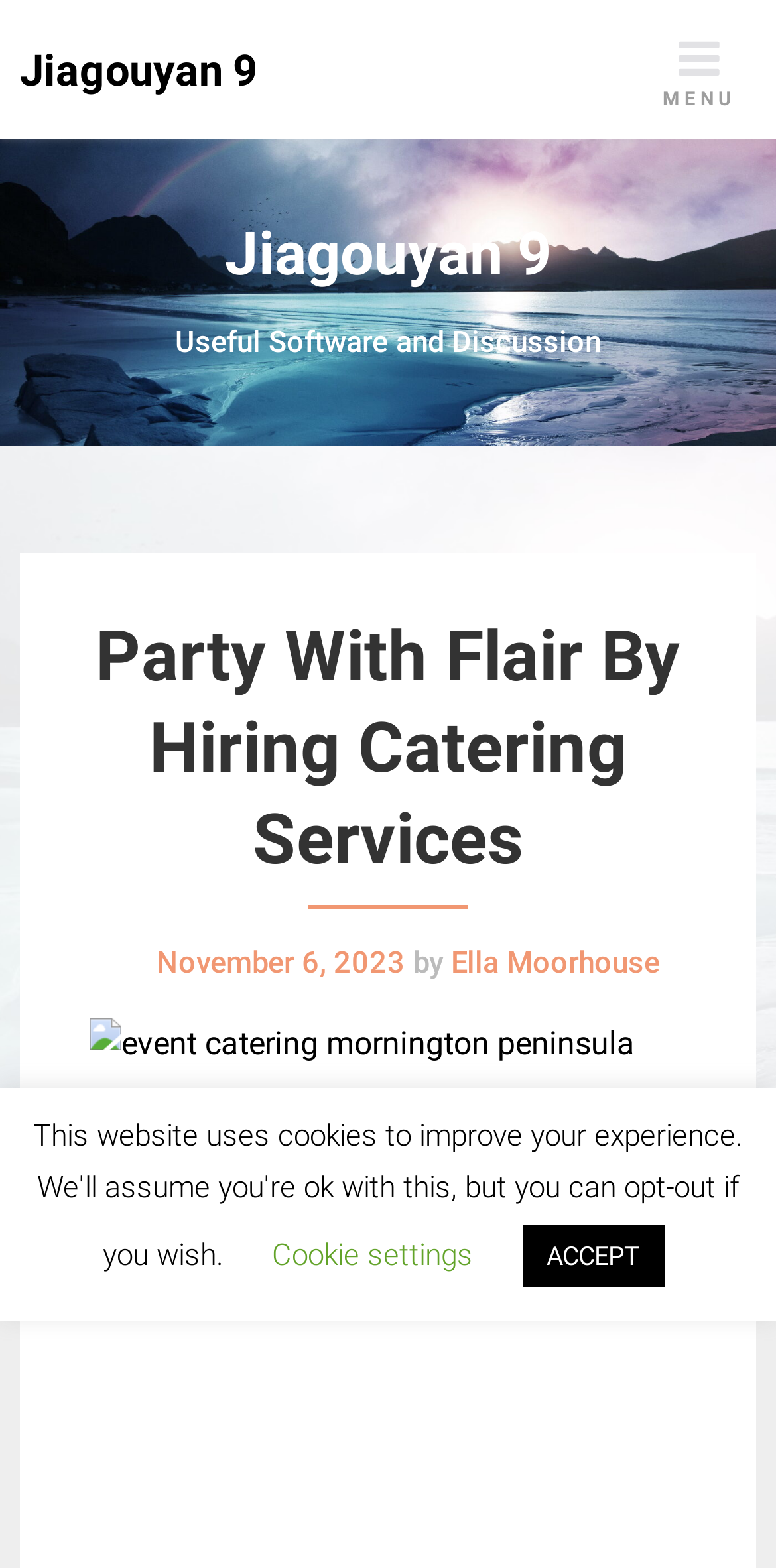Respond with a single word or short phrase to the following question: 
Who is the author of the article?

Ella Moorhouse